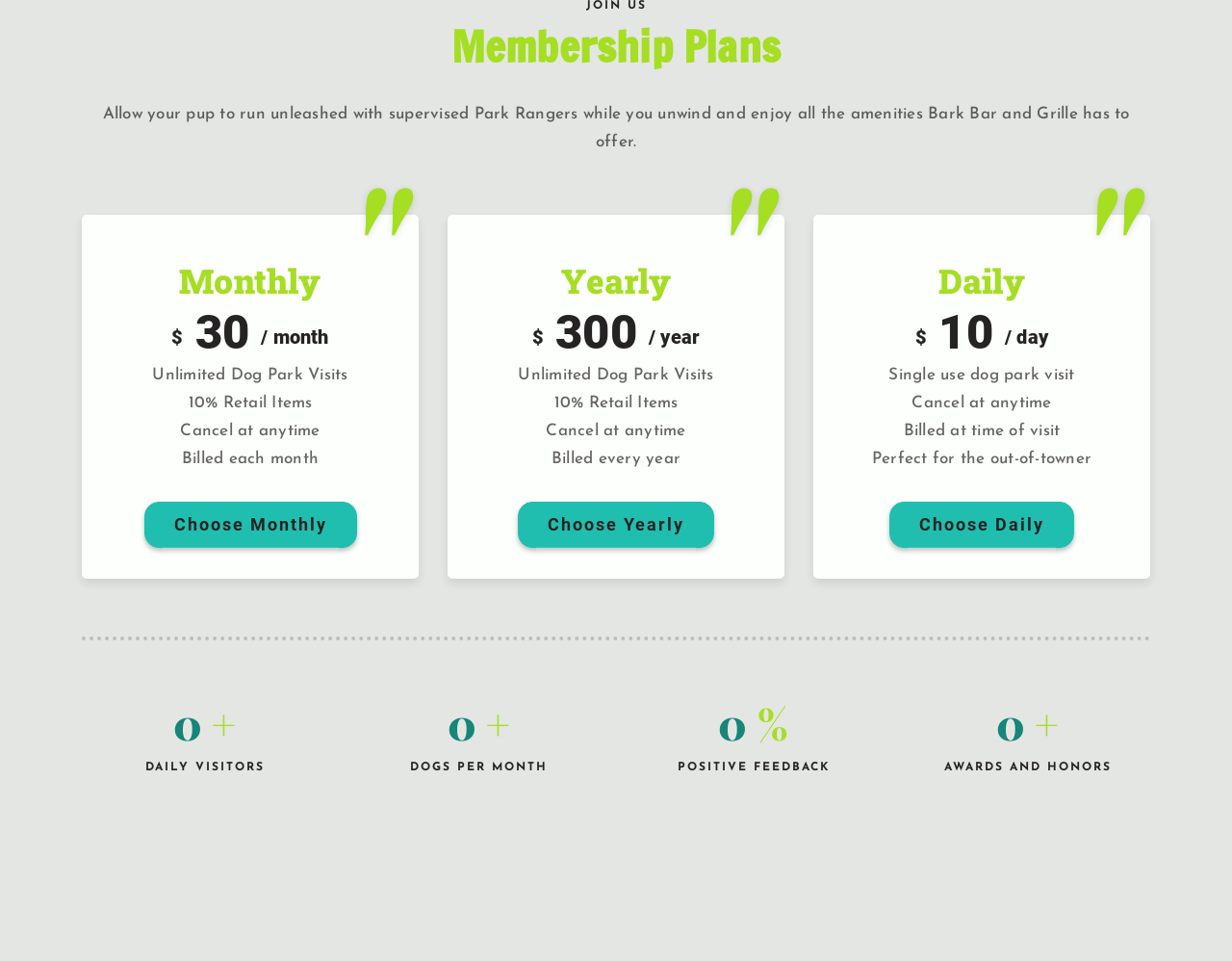Please find the bounding box coordinates (top-left x, top-left y, bottom-right x, bottom-right y) in the screenshot for the UI element described as follows: Instant Water Boiler Kettle

None